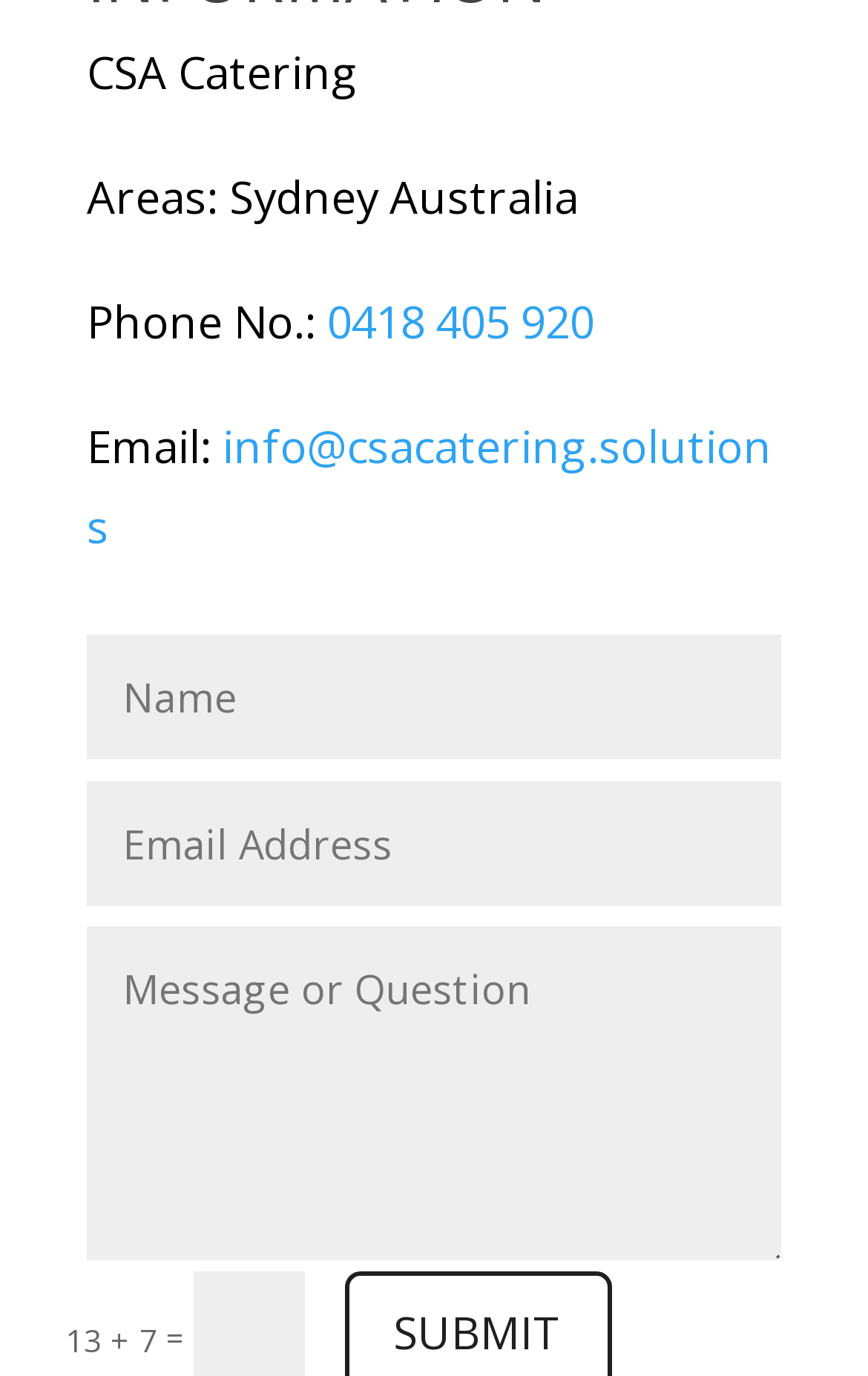Please examine the image and answer the question with a detailed explanation:
What is the phone number?

The phone number is obtained from the link element '0418 405 920' which is located next to the StaticText element 'Phone No.: '.